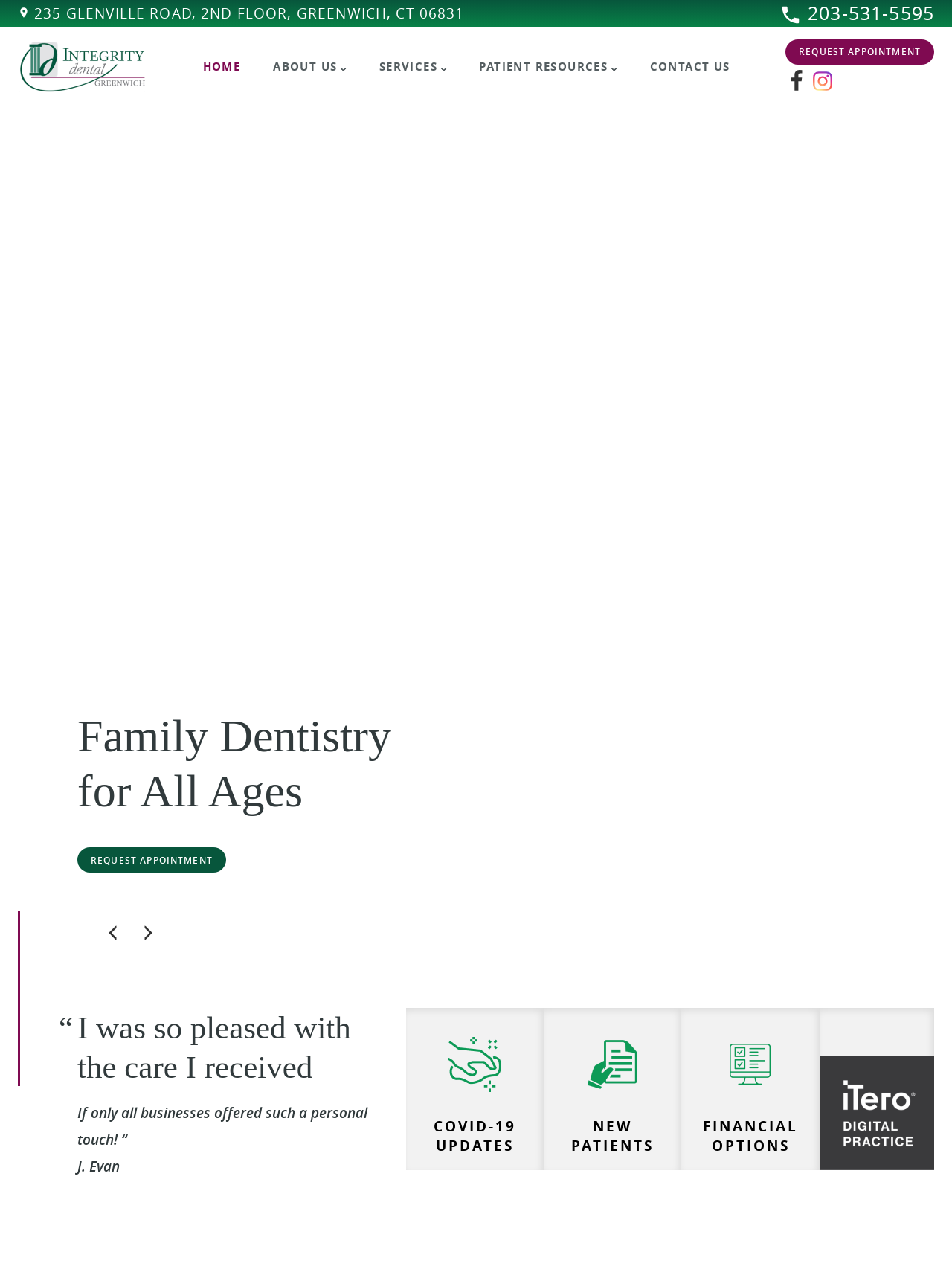Identify the bounding box coordinates of the element that should be clicked to fulfill this task: "Visit Lamelis Byggexperten". The coordinates should be provided as four float numbers between 0 and 1, i.e., [left, top, right, bottom].

None